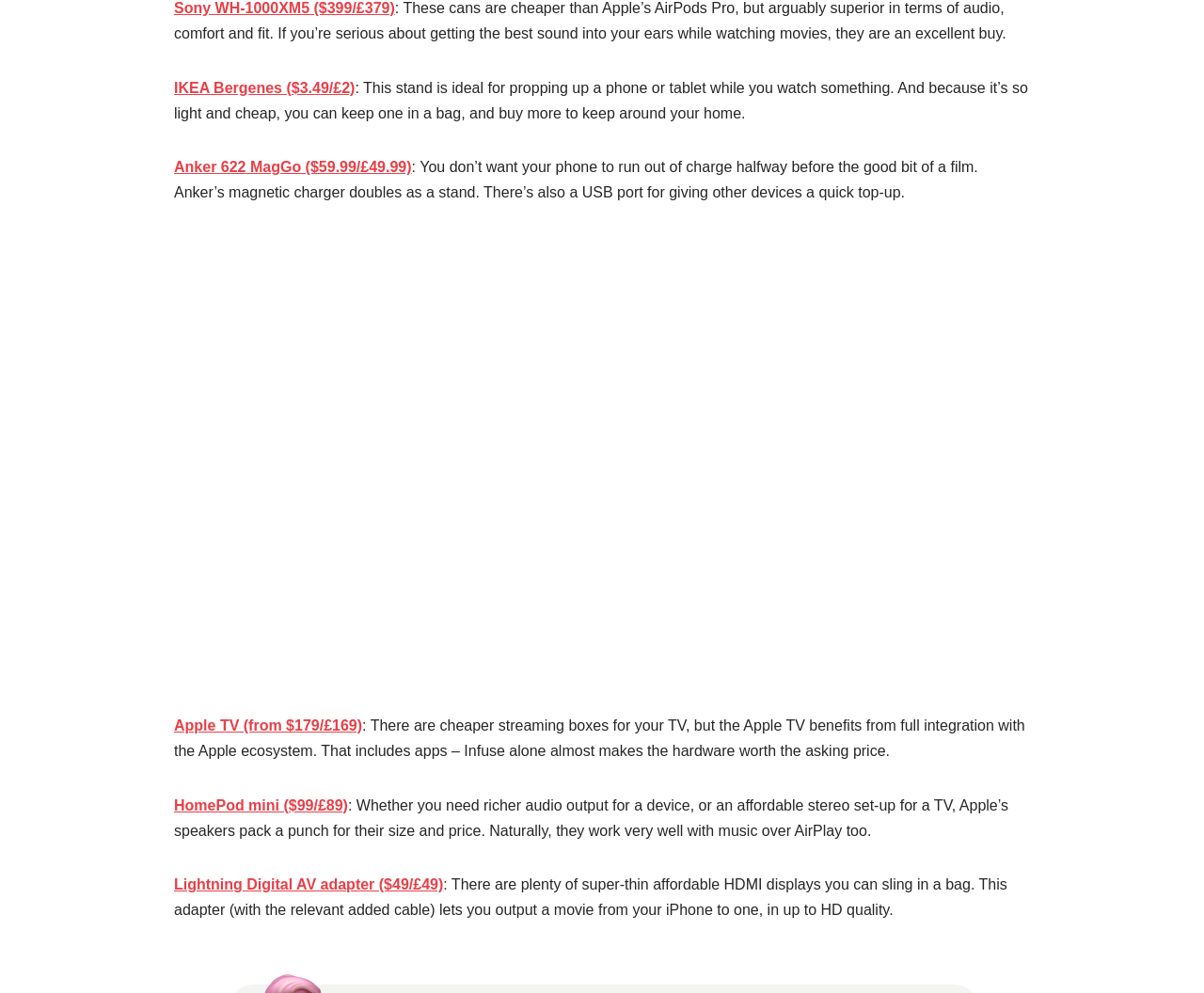Look at the image and give a detailed response to the following question: What is the use of Lightning Digital AV adapter?

The StaticText element explains that the Lightning Digital AV adapter can be used to output a movie from an iPhone to an HDMI display, in up to HD quality, with the relevant added cable.